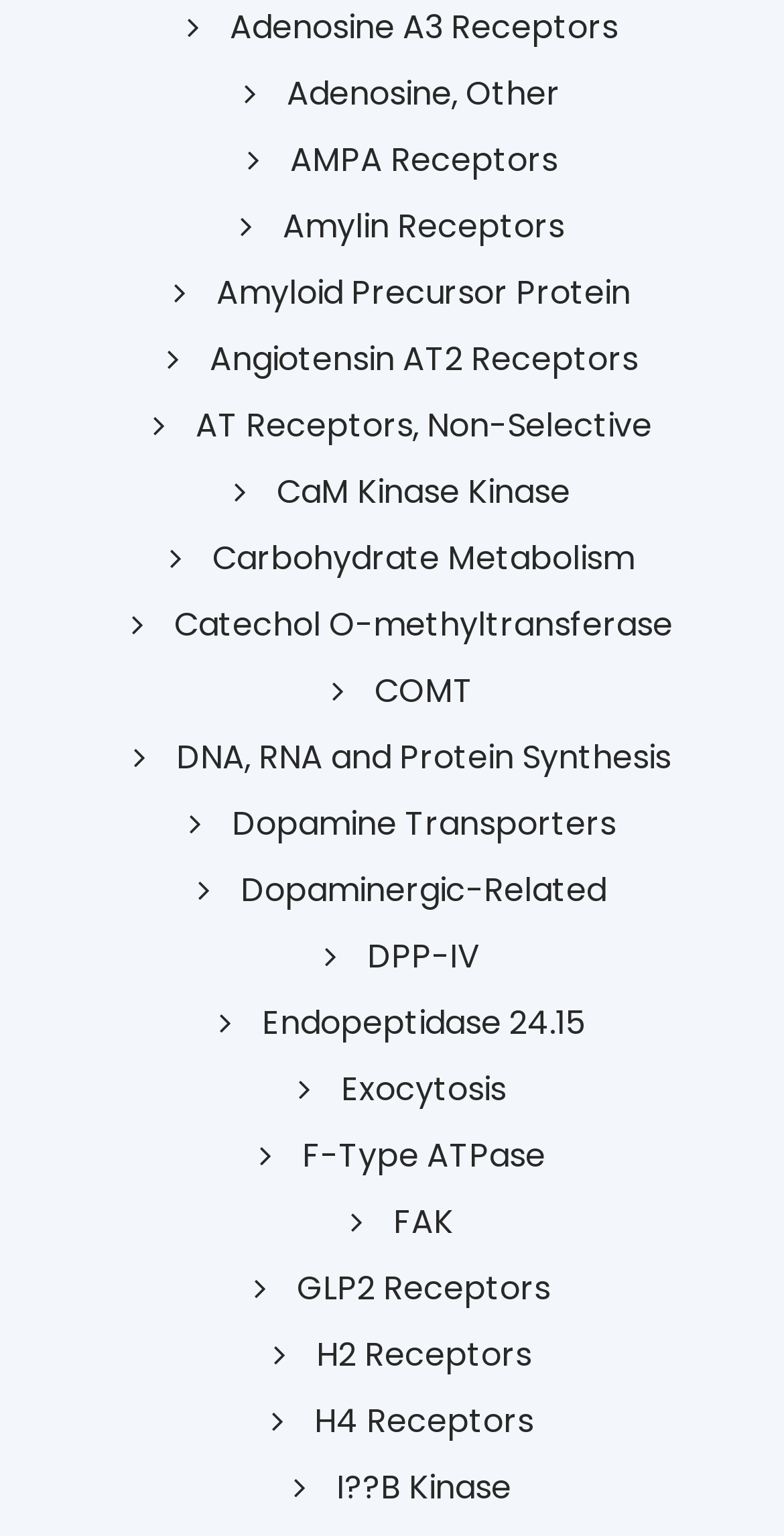Provide a single word or phrase answer to the question: 
What is the topic of the link at the bottom of the webpage?

I??B Kinase